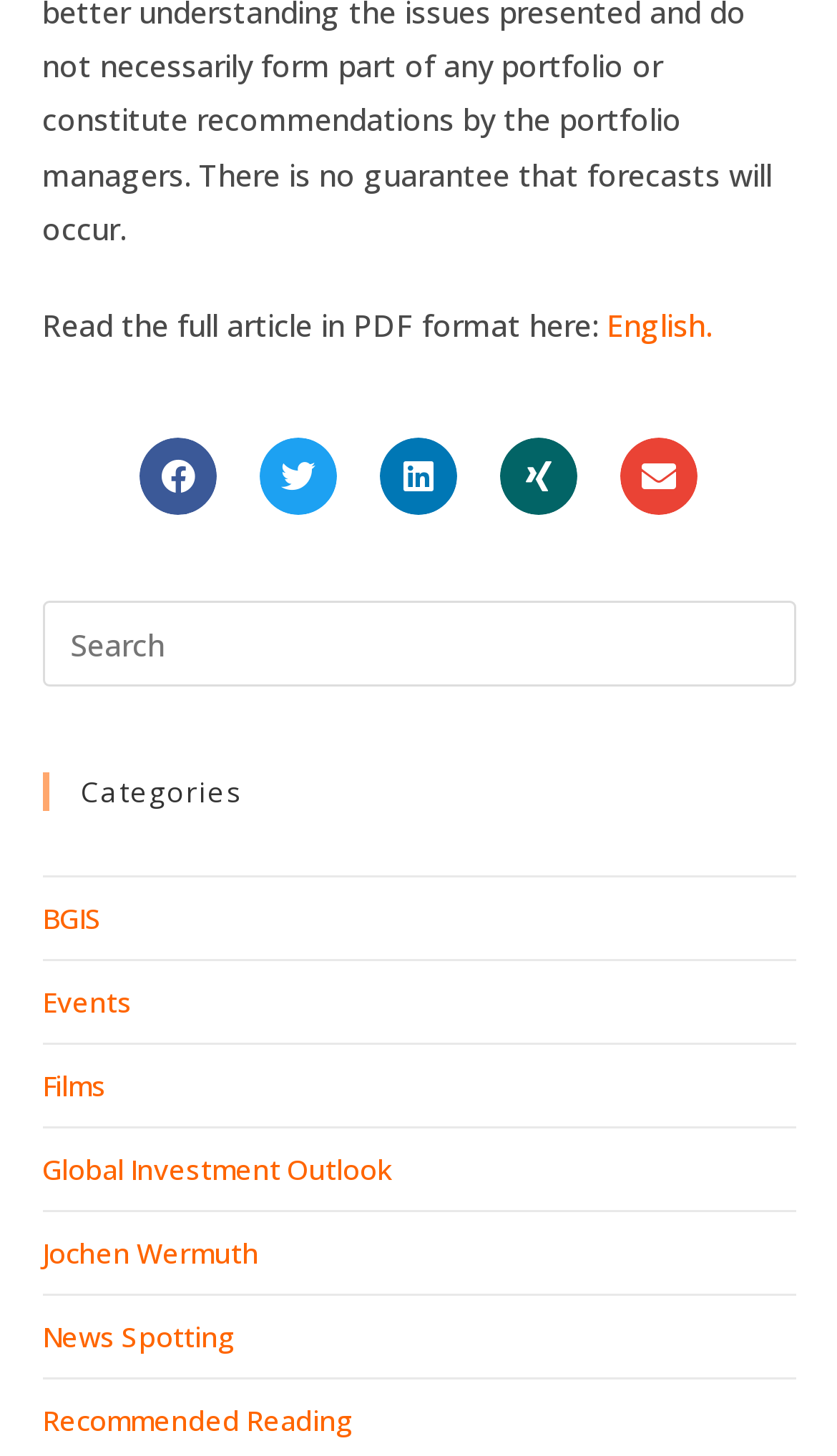Analyze the image and answer the question with as much detail as possible: 
How many categories are listed?

I counted the number of link elements under the 'Categories' heading, which includes 'BGIS', 'Events', 'Films', 'Global Investment Outlook', 'Jochen Wermuth', 'News Spotting', 'Recommended Reading', totaling 8 categories.